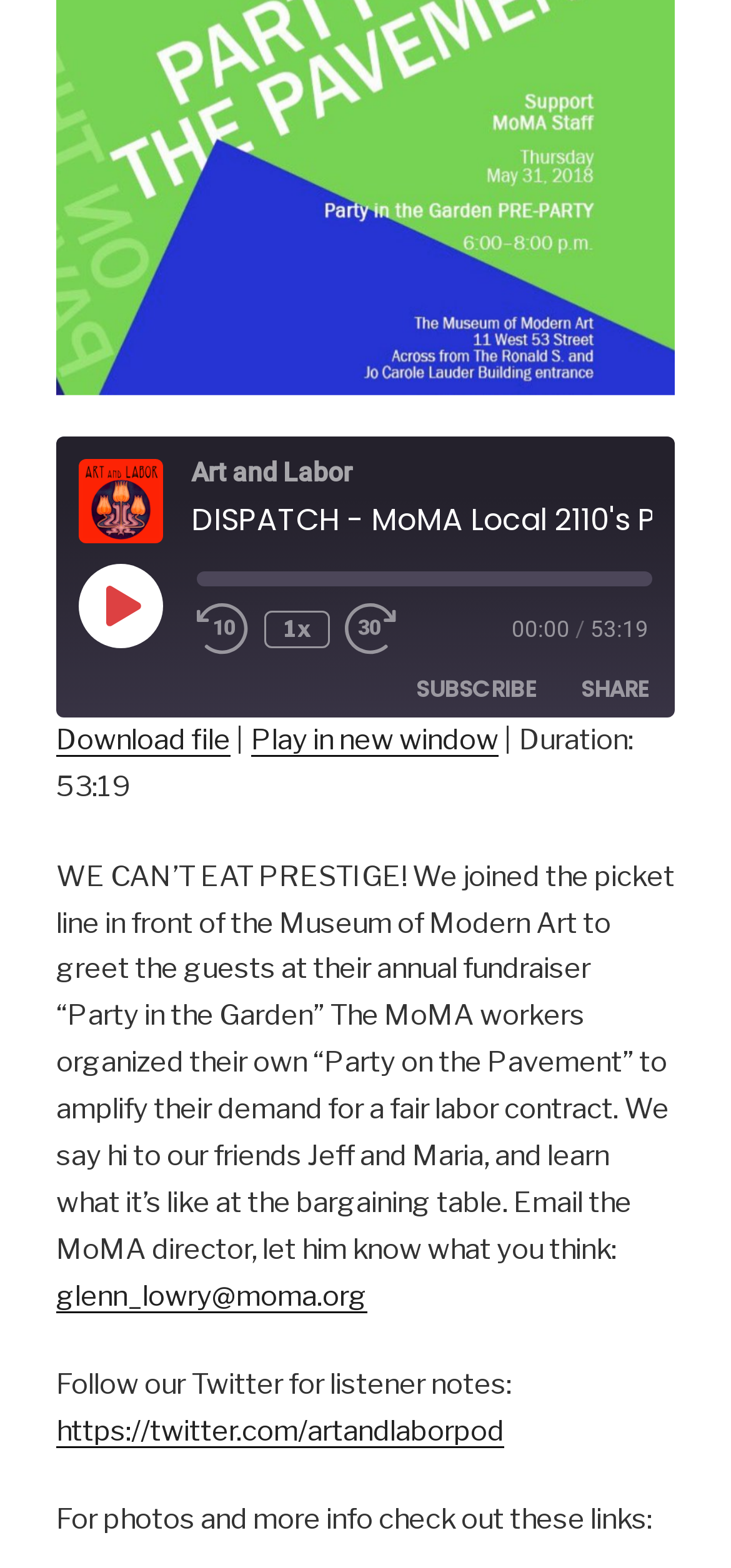Pinpoint the bounding box coordinates of the clickable area needed to execute the instruction: "Share on Facebook". The coordinates should be specified as four float numbers between 0 and 1, i.e., [left, top, right, bottom].

[0.295, 0.49, 0.372, 0.526]